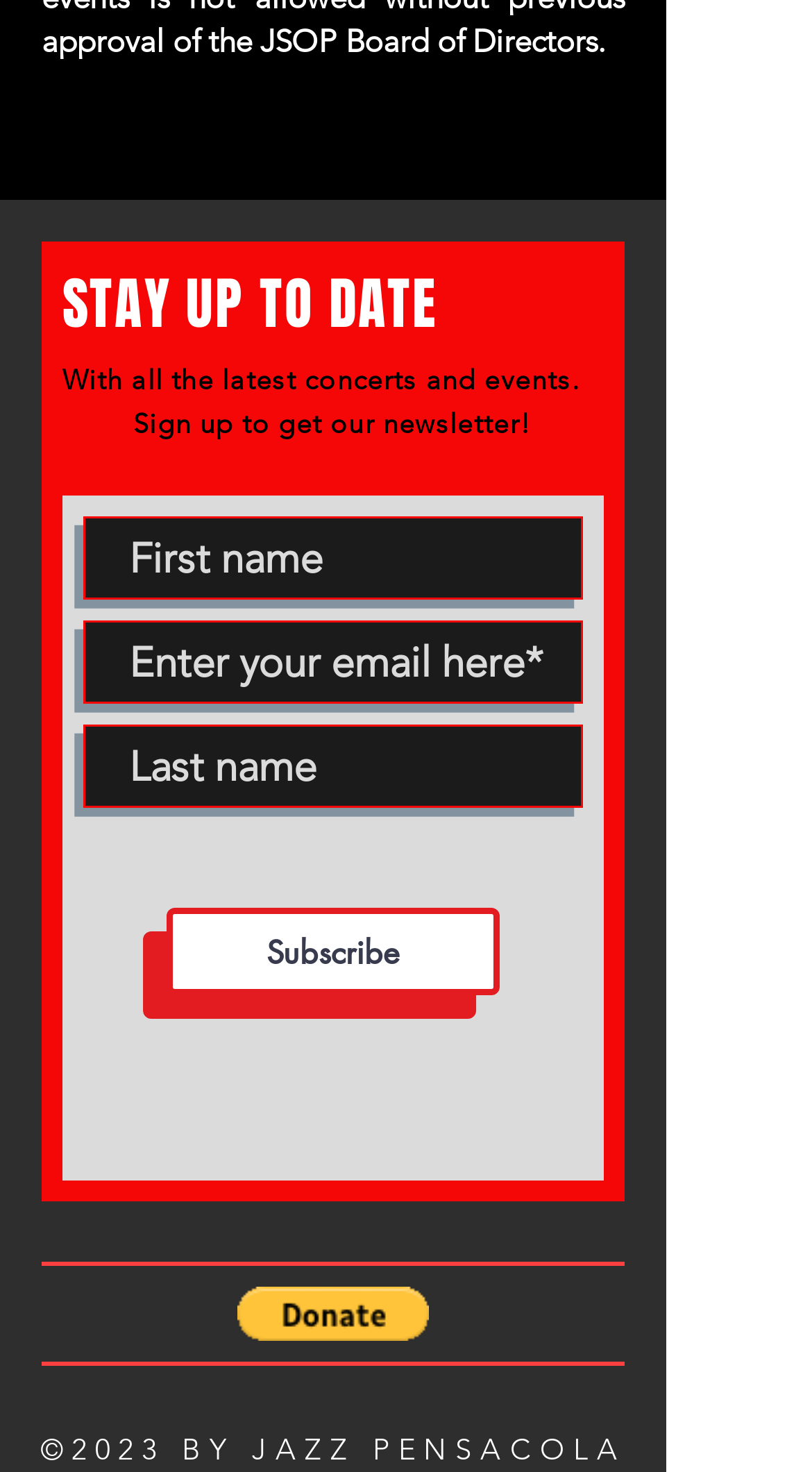Given the description "Subscribe", determine the bounding box of the corresponding UI element.

[0.205, 0.617, 0.615, 0.676]